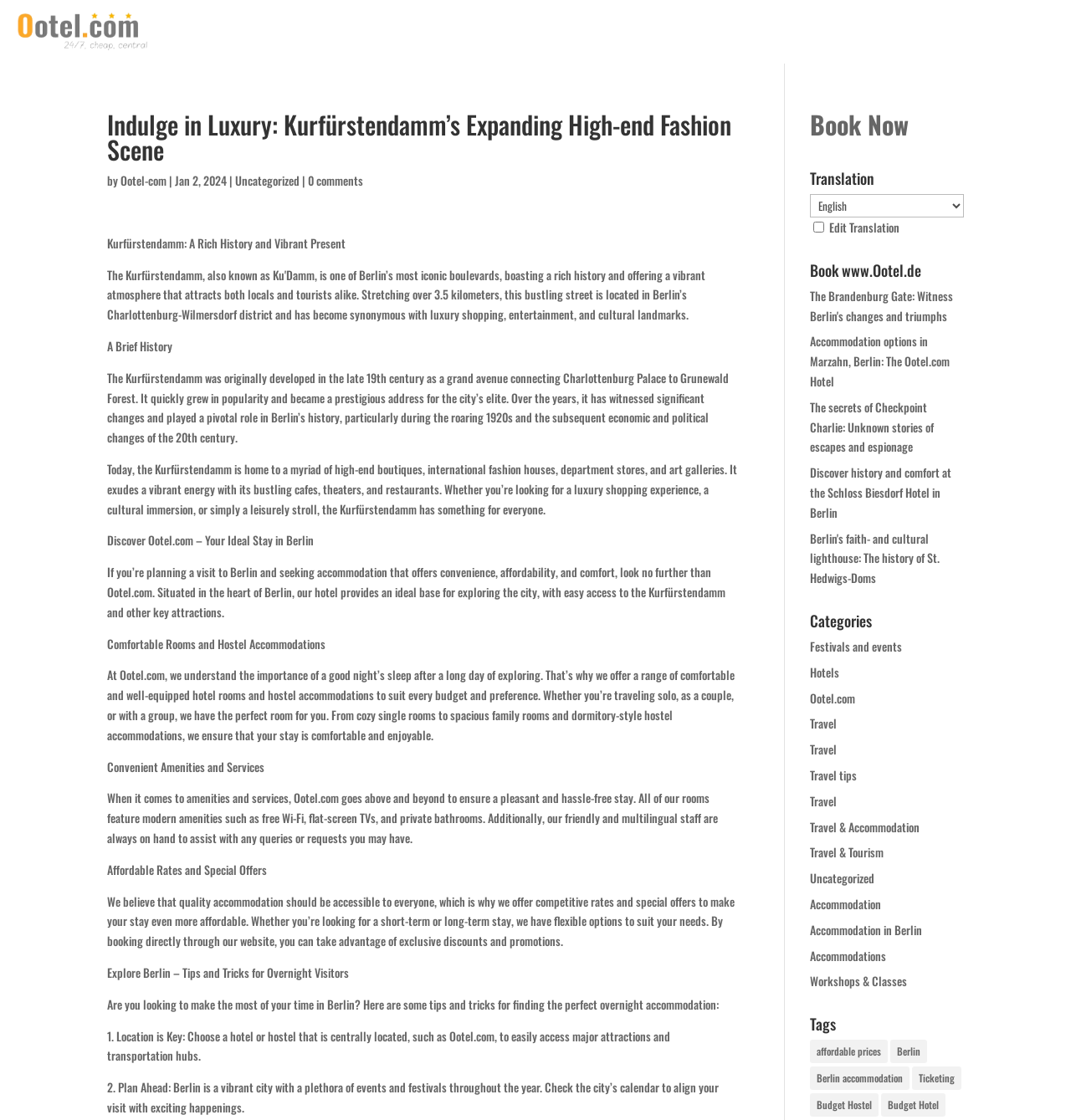Based on the image, give a detailed response to the question: What is the theme of the webpage's content?

The webpage's content appears to be focused on travel and accommodation, specifically in Berlin, with topics such as the history of Kurfürstendamm, Ootel.com's hotel and hostel accommodations, and travel tips.